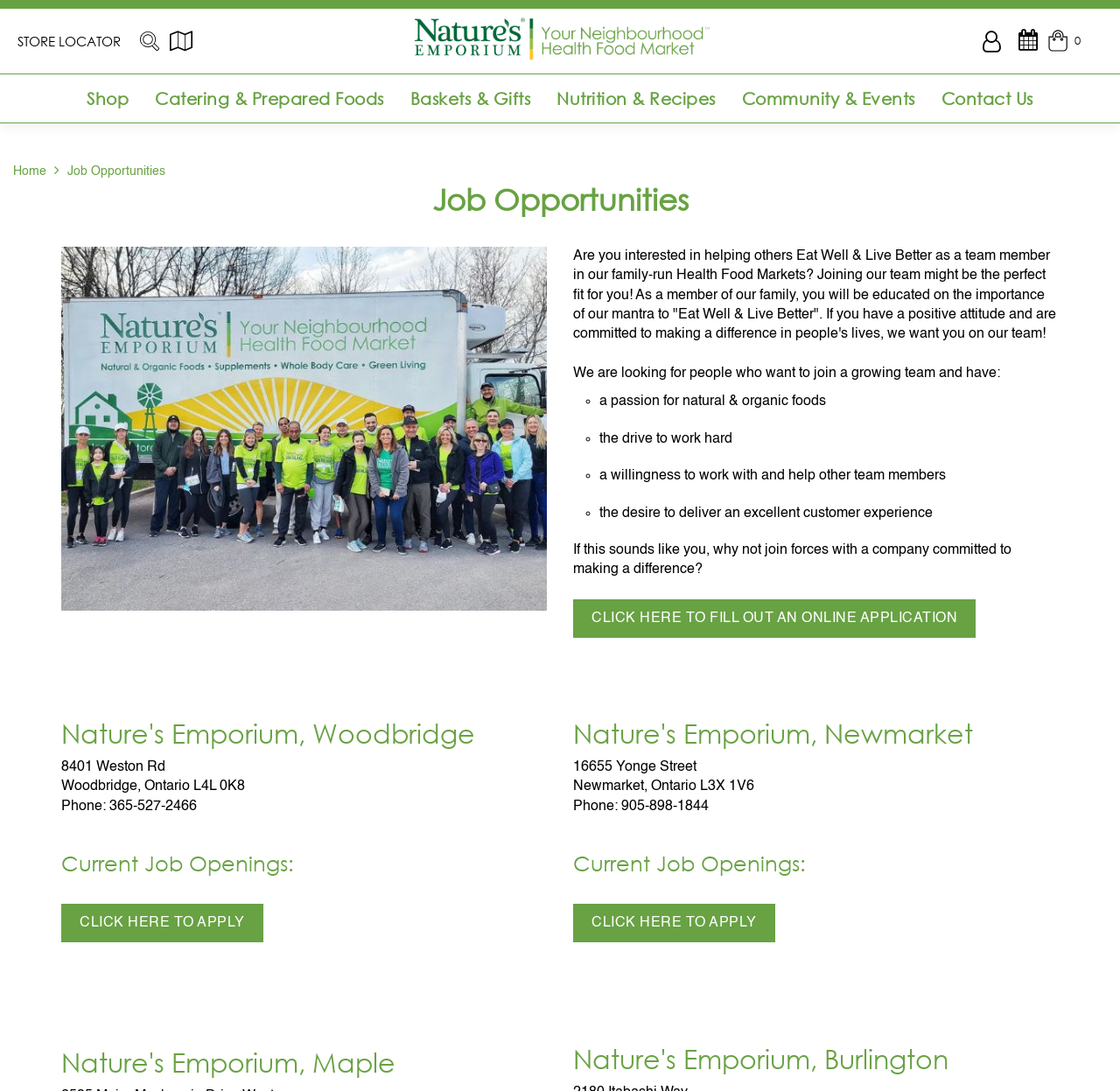Pinpoint the bounding box coordinates of the area that must be clicked to complete this instruction: "Contact Nature's Emporium, Newmarket".

[0.555, 0.733, 0.633, 0.746]